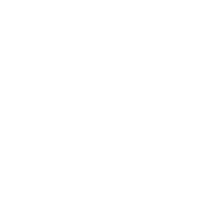Provide a comprehensive description of the image.

The image appears to be associated with a video shared on May 7, 2024, focusing on upper body movements, possibly showcasing exercise techniques or workout tips. This post encourages viewers to save the content for future reference, emphasizing helpful hacks for upper body training. The overall context suggests it is part of a series designed to engage fitness enthusiasts and promote effective workout habits.